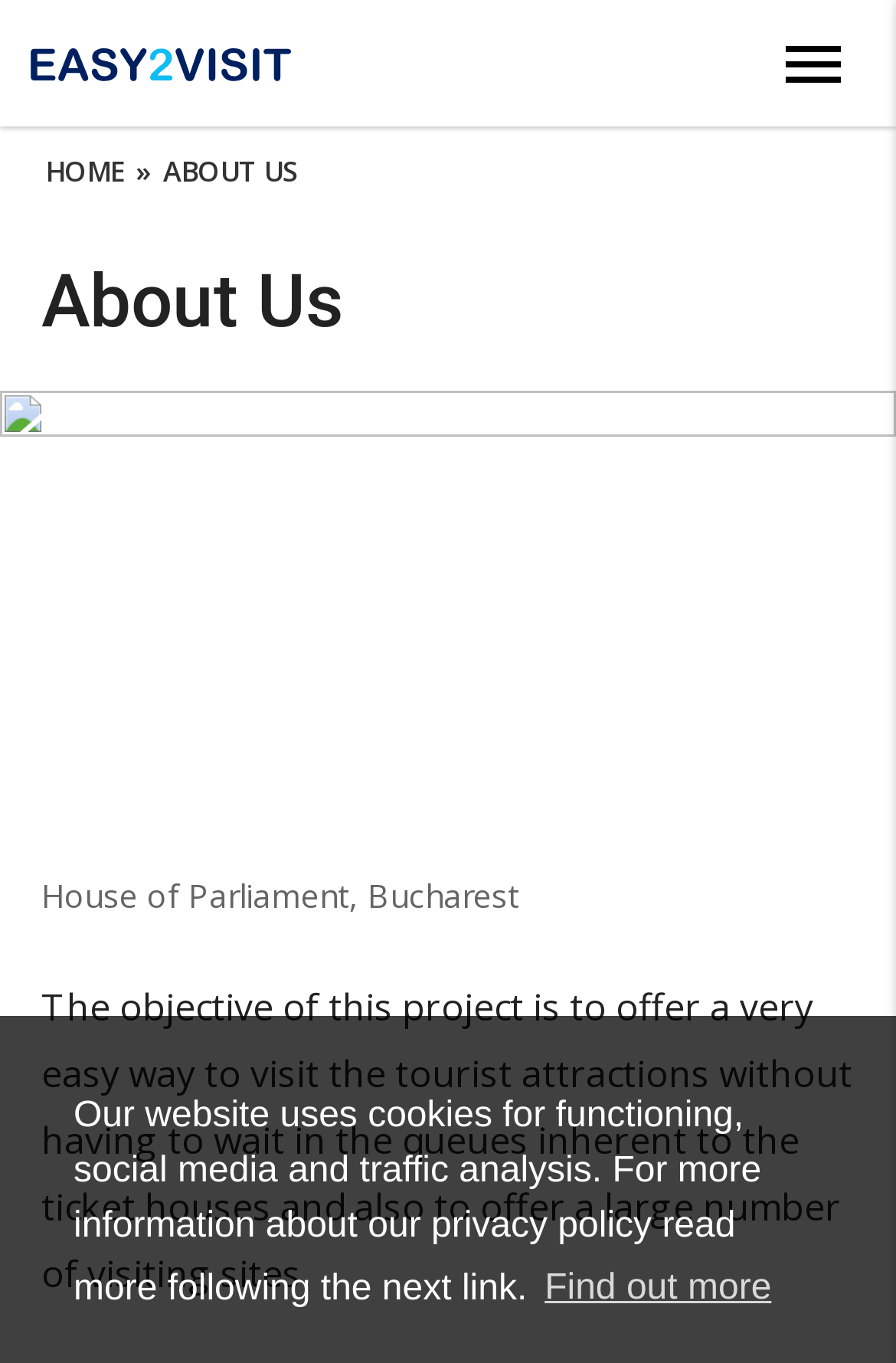What is the location of the image on the webpage?
Please provide a detailed answer to the question.

By analyzing the bounding box coordinates of the image element, specifically [0.867, 0.02, 0.949, 0.074], it can be determined that the image is located at the top-right corner of the webpage.